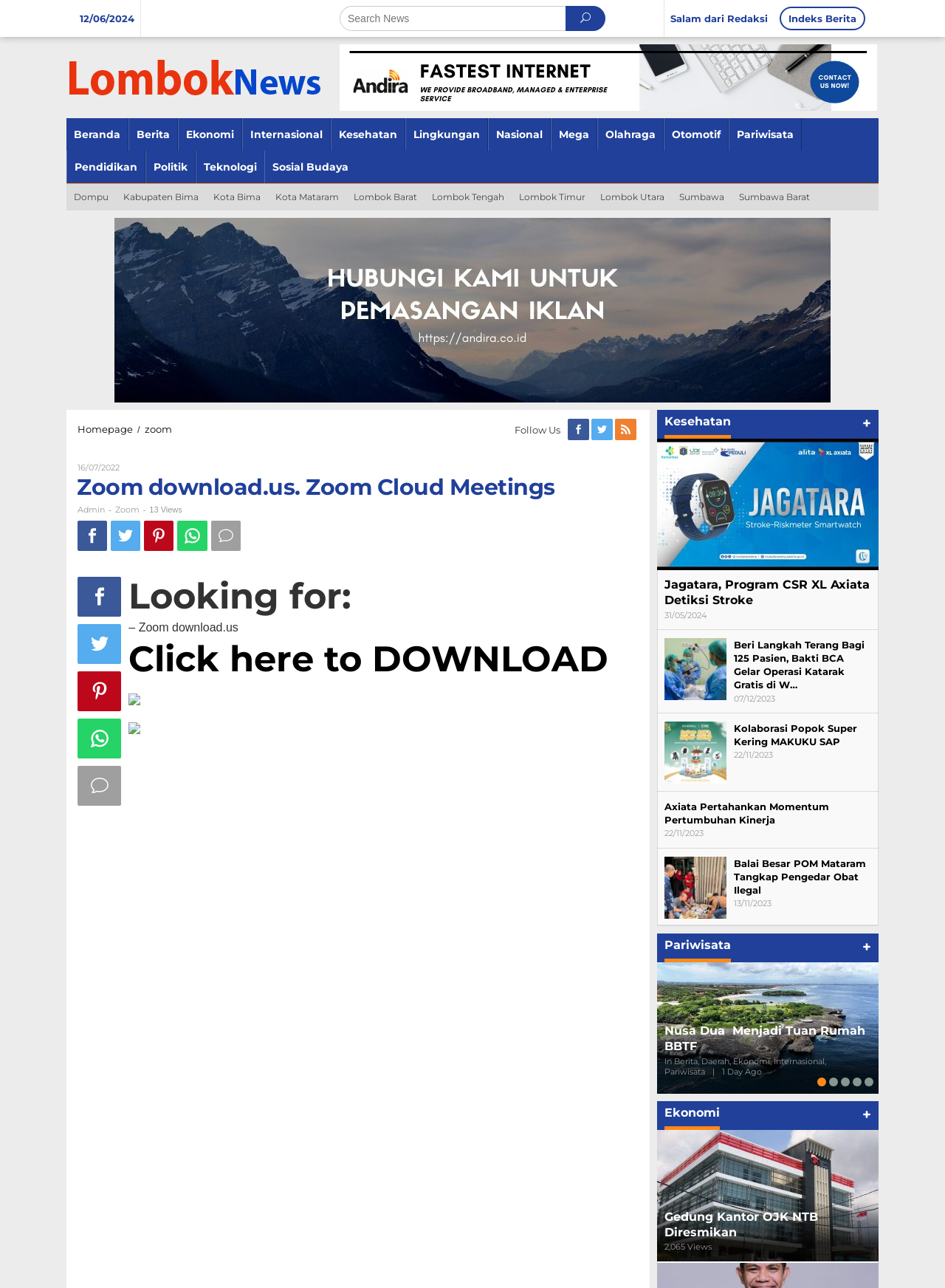Given the element description, predict the bounding box coordinates in the format (top-left x, top-left y, bottom-right x, bottom-right y). Make sure all values are between 0 and 1. Here is the element description: Click here to DOWNLOAD

[0.136, 0.513, 0.644, 0.523]